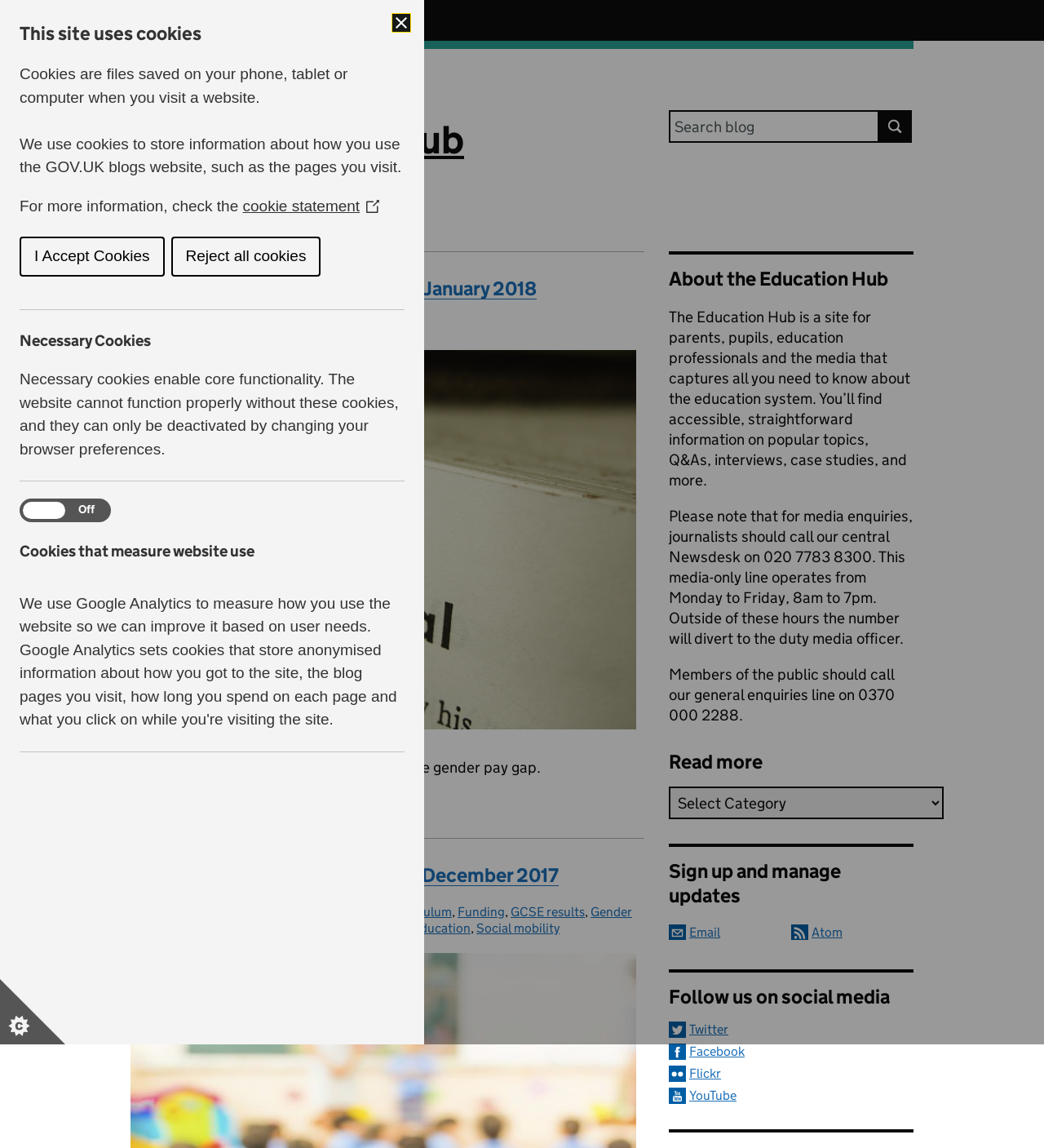Use a single word or phrase to answer the following:
How can users search for specific content on the webpage?

Using the search box